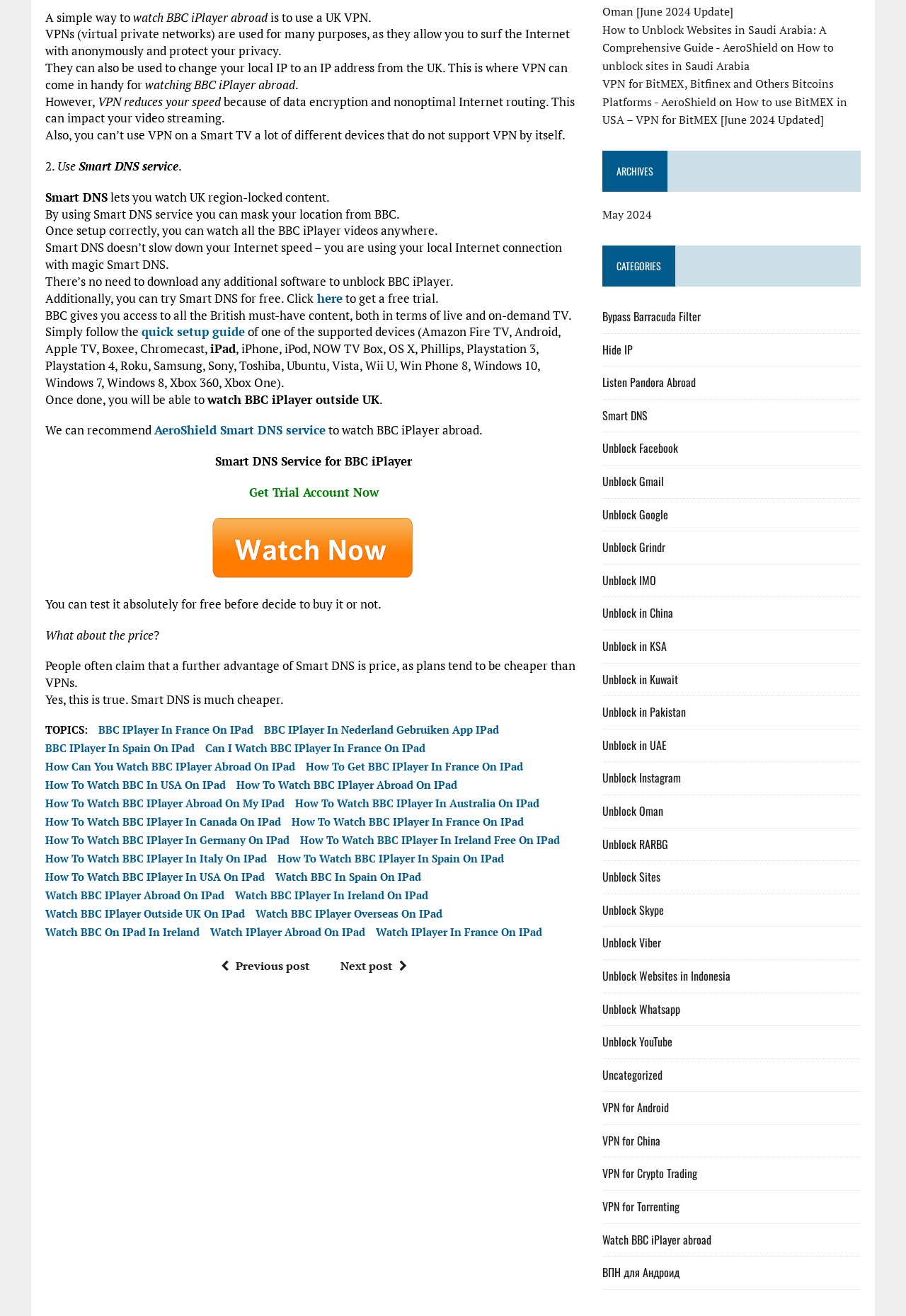Can you provide the bounding box coordinates for the element that should be clicked to implement the instruction: "Watch BBC IPlayer abroad on iPad"?

[0.05, 0.675, 0.248, 0.686]